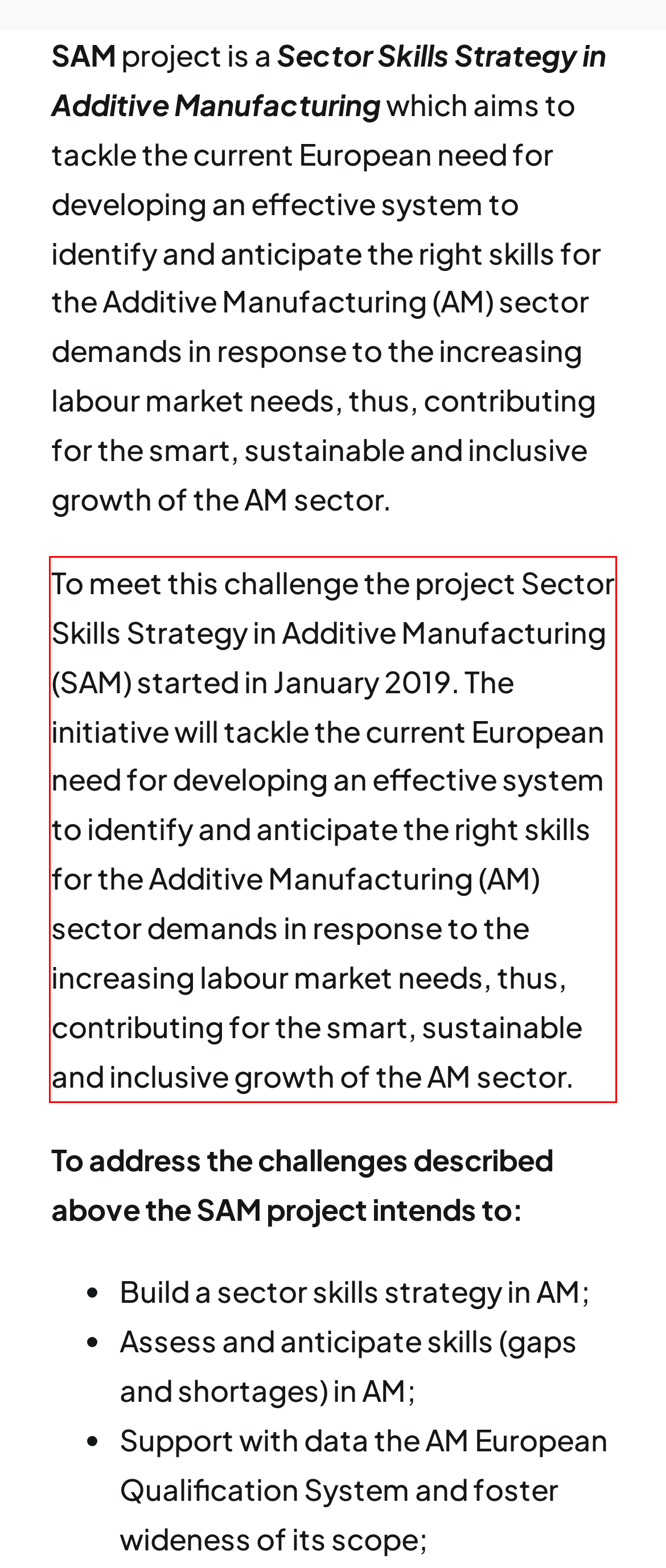By examining the provided screenshot of a webpage, recognize the text within the red bounding box and generate its text content.

To meet this challenge the project Sector Skills Strategy in Additive Manufacturing (SAM) started in January 2019. The initiative will tackle the current European need for developing an effective system to identify and anticipate the right skills for the Additive Manufacturing (AM) sector demands in response to the increasing labour market needs, thus, contributing for the smart, sustainable and inclusive growth of the AM sector.